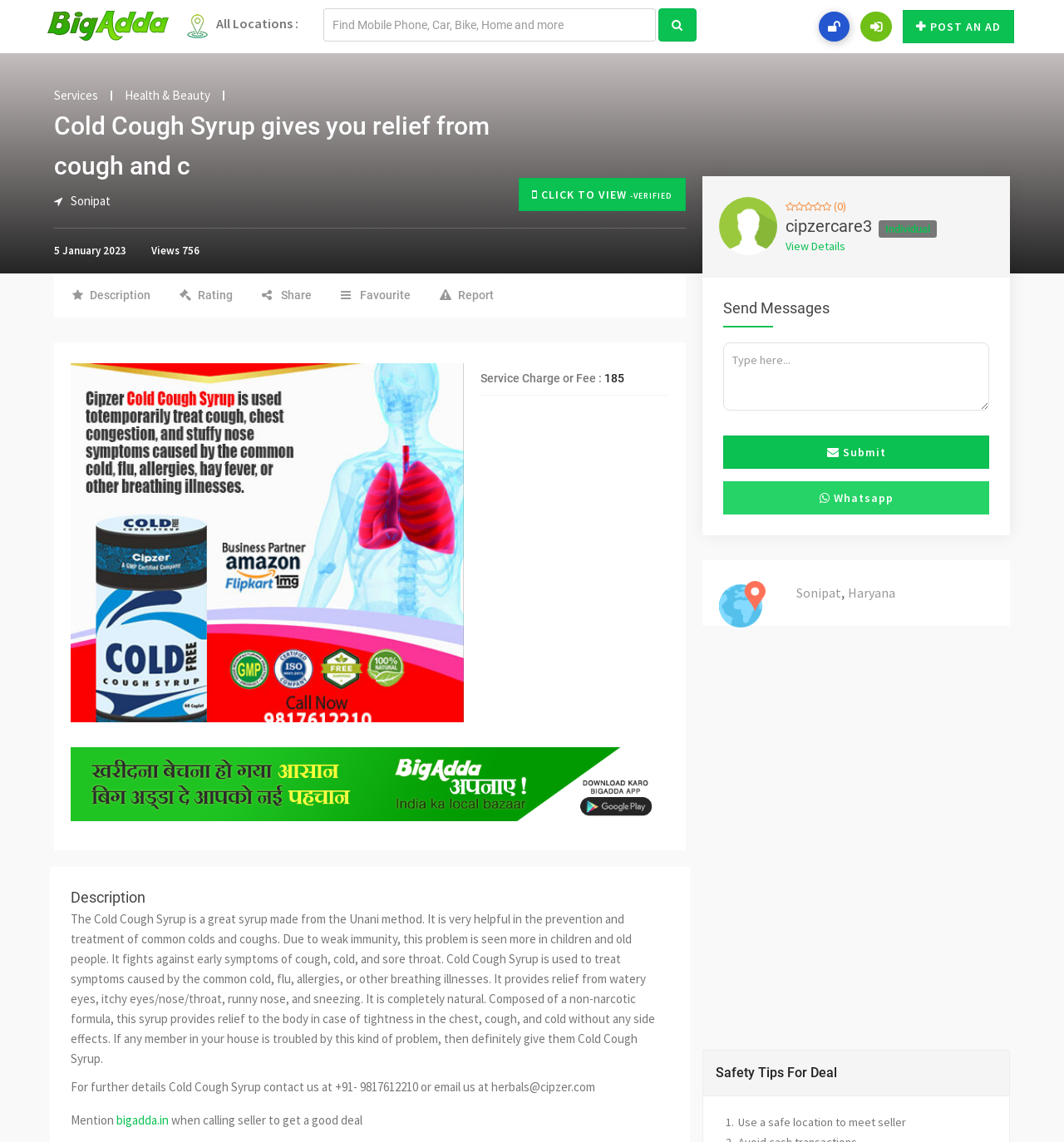What is the location of the seller?
Please provide a single word or phrase answer based on the image.

Sonipat, Haryana